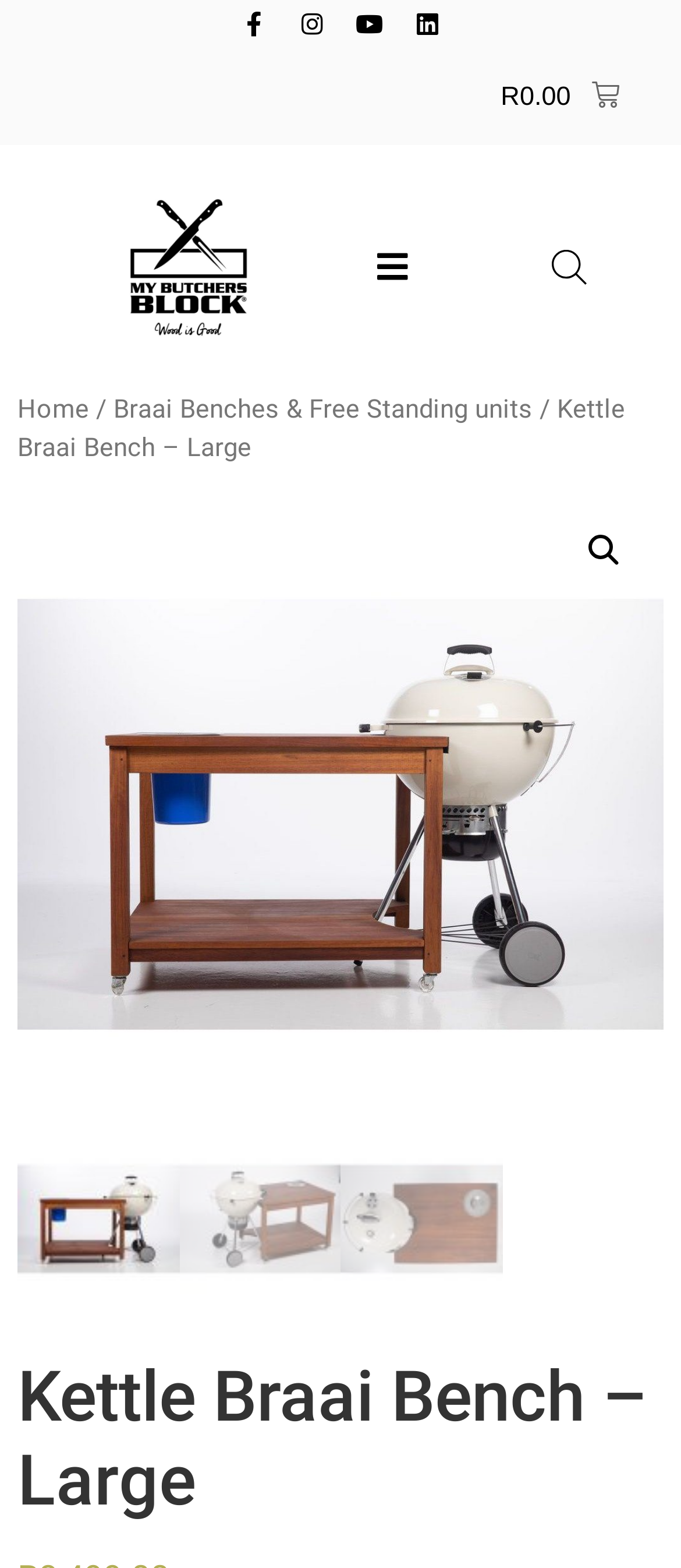Illustrate the webpage thoroughly, mentioning all important details.

The webpage appears to be a product page for a "Kettle Braai Bench - Large" from "My Butchers Block". At the top, there are four social media links, namely Facebook, Instagram, Youtube, and Linkedin, aligned horizontally. Next to them, there is a link displaying the price "R0.00". 

Below the social media links, there is a navigation breadcrumb section that shows the path "Home / Braai Benches & Free Standing units / Kettle Braai Bench – Large". 

On the right side of the breadcrumb section, there is a search icon and a link with the text "%kitchen accessories%" that contains an image. 

The main content of the page is divided into two sections. On the left, there are three images arranged vertically, showcasing the product from different angles. On the right, there is a large heading that reads "Kettle Braai Bench – Large". 

At the top-right corner of the page, there is a small image and a link with no text. Above the breadcrumb section, there is another link with no text.